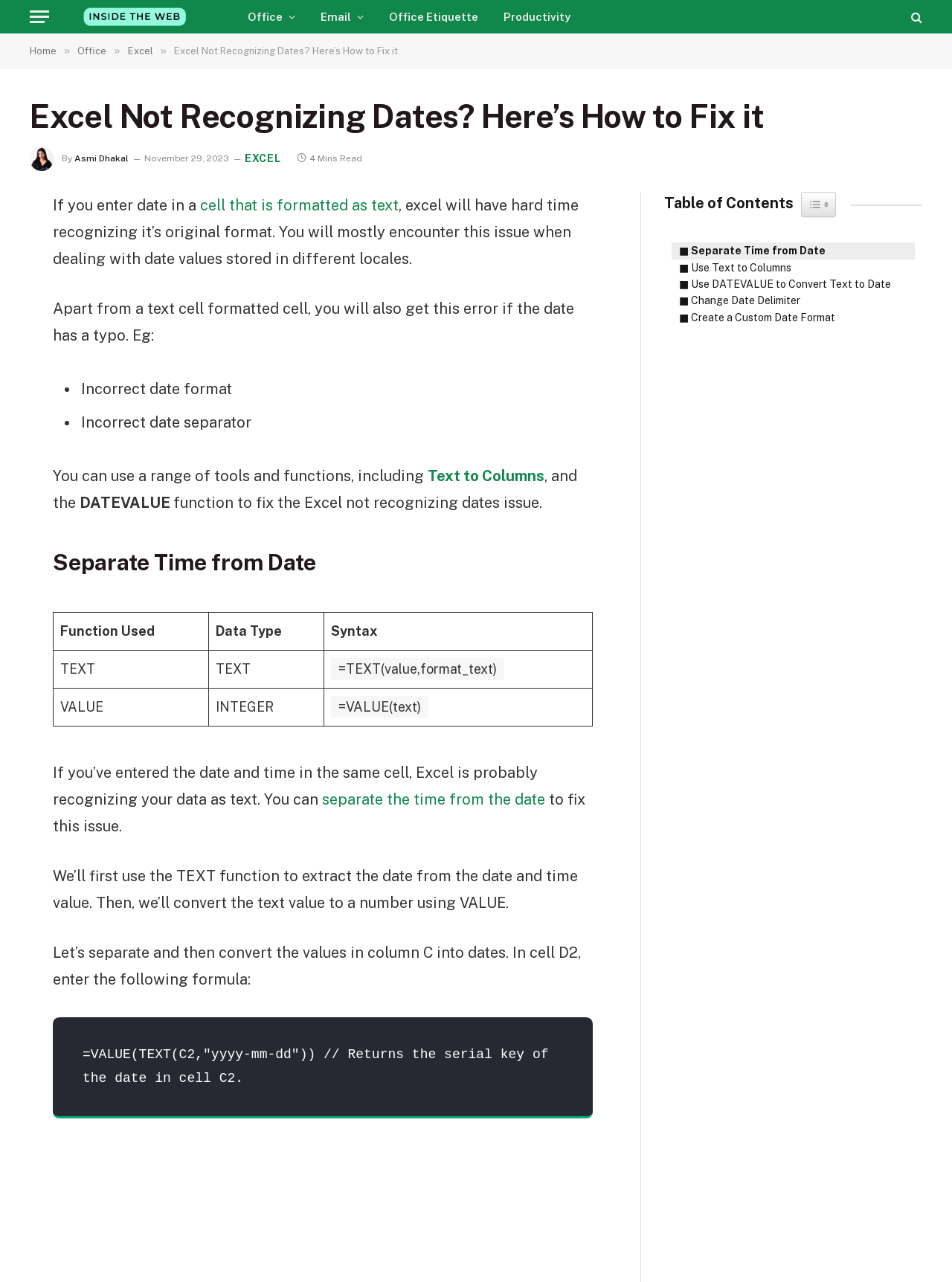What is the error that occurs when the date has a typo?
Use the information from the screenshot to give a comprehensive response to the question.

According to the webpage, when the date has a typo, it will result in an incorrect date format error. This is one of the reasons why Excel may not recognize the date correctly.